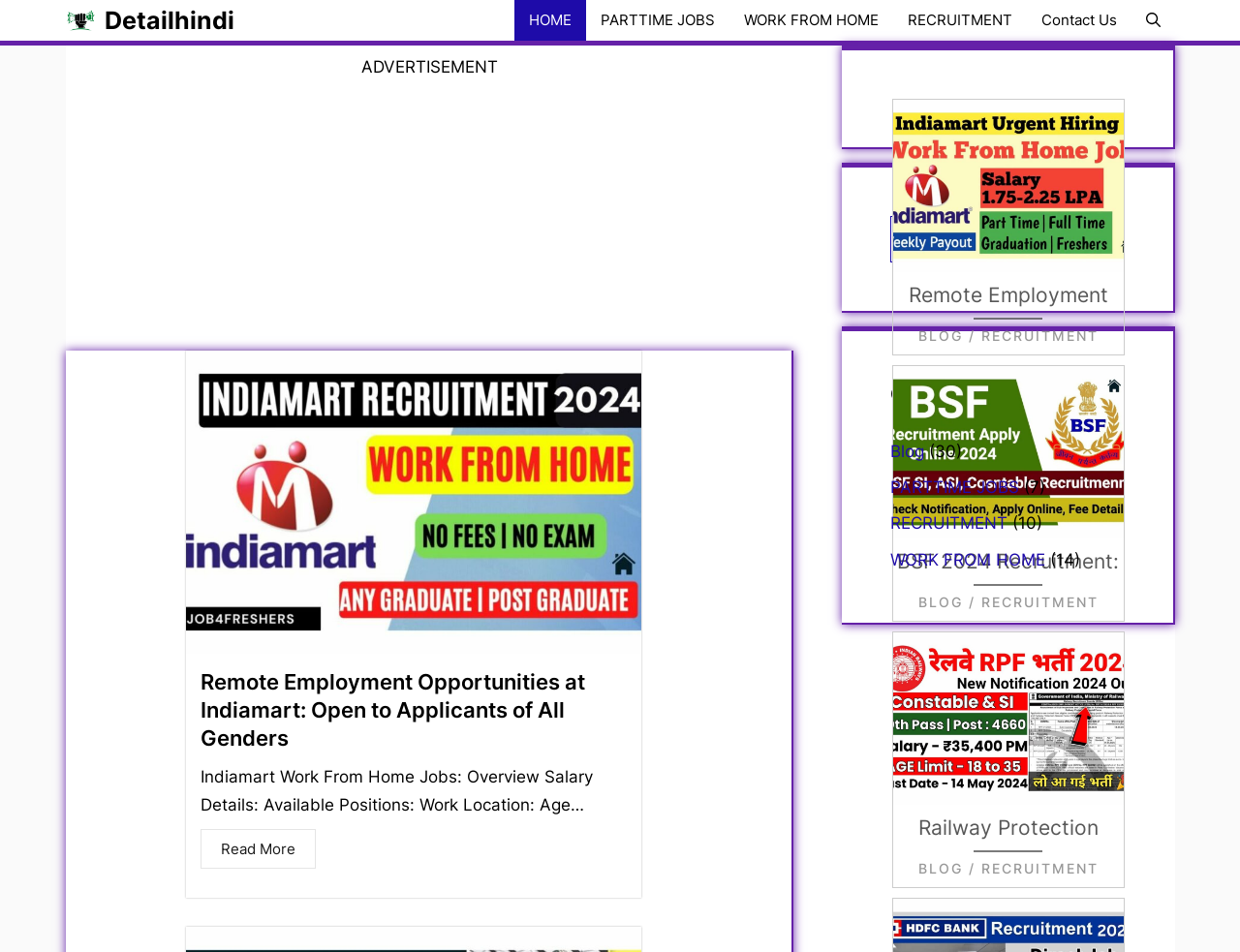Create an elaborate caption that covers all aspects of the webpage.

The webpage is a personal finance website that provides information on various job opportunities and recruitment. At the top, there is a navigation bar with links to different sections, including "Detailhindi", "HOME", "PARTTIME JOBS", "WORK FROM HOME", "RECRUITMENT", and "Contact Us". There is also a search button on the top right corner.

Below the navigation bar, there is an advertisement section with a heading "ADVERTISEMENT" and a link to "Remote Employment Opportunities at Indiamart: Open to Applicants of All Genders" with an accompanying image. This section also includes a brief description of the job opportunity and a "Read More" link.

On the right side of the page, there are three complementary sections. The first section has links to various job opportunities, including "Remote Employment Opportunities at Indiamart: Open to Applicants of All Genders", "BSF 2024 Recruitment: Announcement of 82 Vacancies", and "Railway Protection Force (RPF) Job Opening 2024: Official Announcement Released for 4660 Vacancies", each with an accompanying image.

The second section has a search bar with a "Search" button and a placeholder text "Search". The third section has a heading "Categories" with links to different categories, including "Blog", "PARTTIME JOBS", "RECRUITMENT", and "WORK FROM HOME", each with a number of posts in parentheses.

Overall, the webpage appears to be a job search website that provides information on various job opportunities and recruitment, with a focus on personal finance and employment.